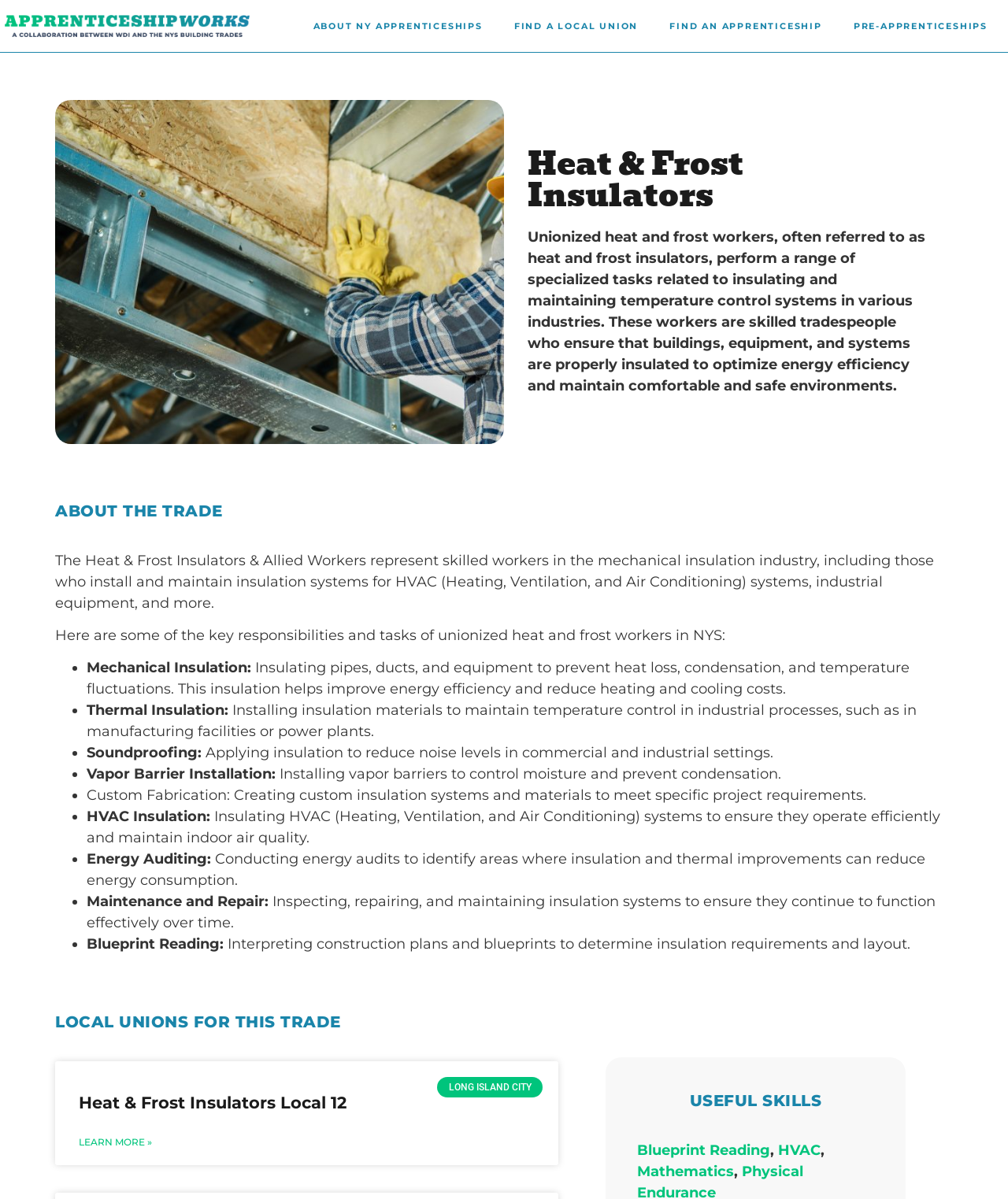Please provide the bounding box coordinates for the element that needs to be clicked to perform the following instruction: "Learn more about Heat & Frost Insulators Local 12". The coordinates should be given as four float numbers between 0 and 1, i.e., [left, top, right, bottom].

[0.078, 0.947, 0.151, 0.959]